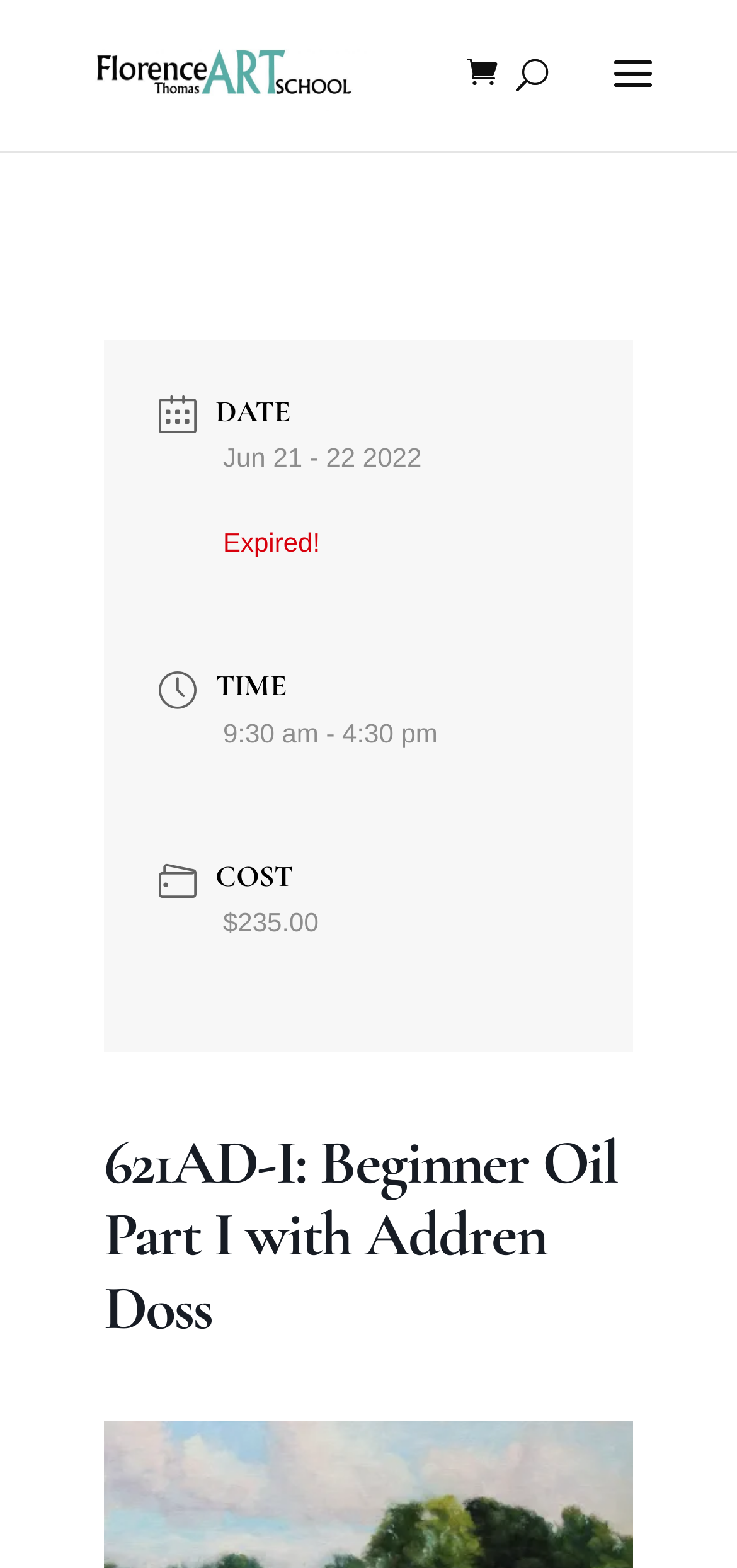Utilize the details in the image to give a detailed response to the question: What is the date of the event?

I found the date of the event by looking at the 'DATE' section, which is a heading on the webpage. Under this section, I found a description list with a static text 'Jun 21 - 22 2022', which indicates the date of the event.